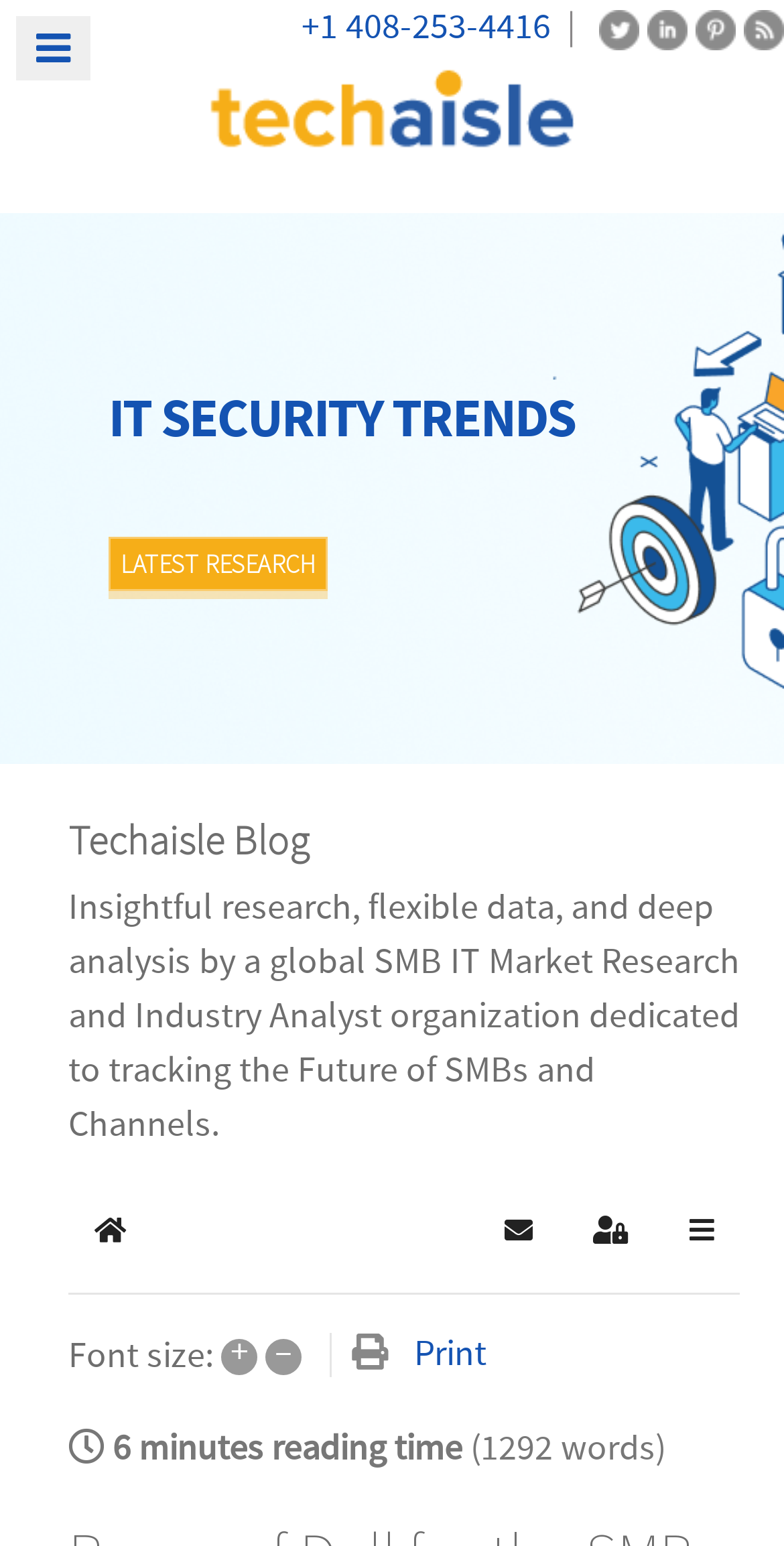What is the estimated reading time of the article?
Based on the screenshot, respond with a single word or phrase.

6 minutes